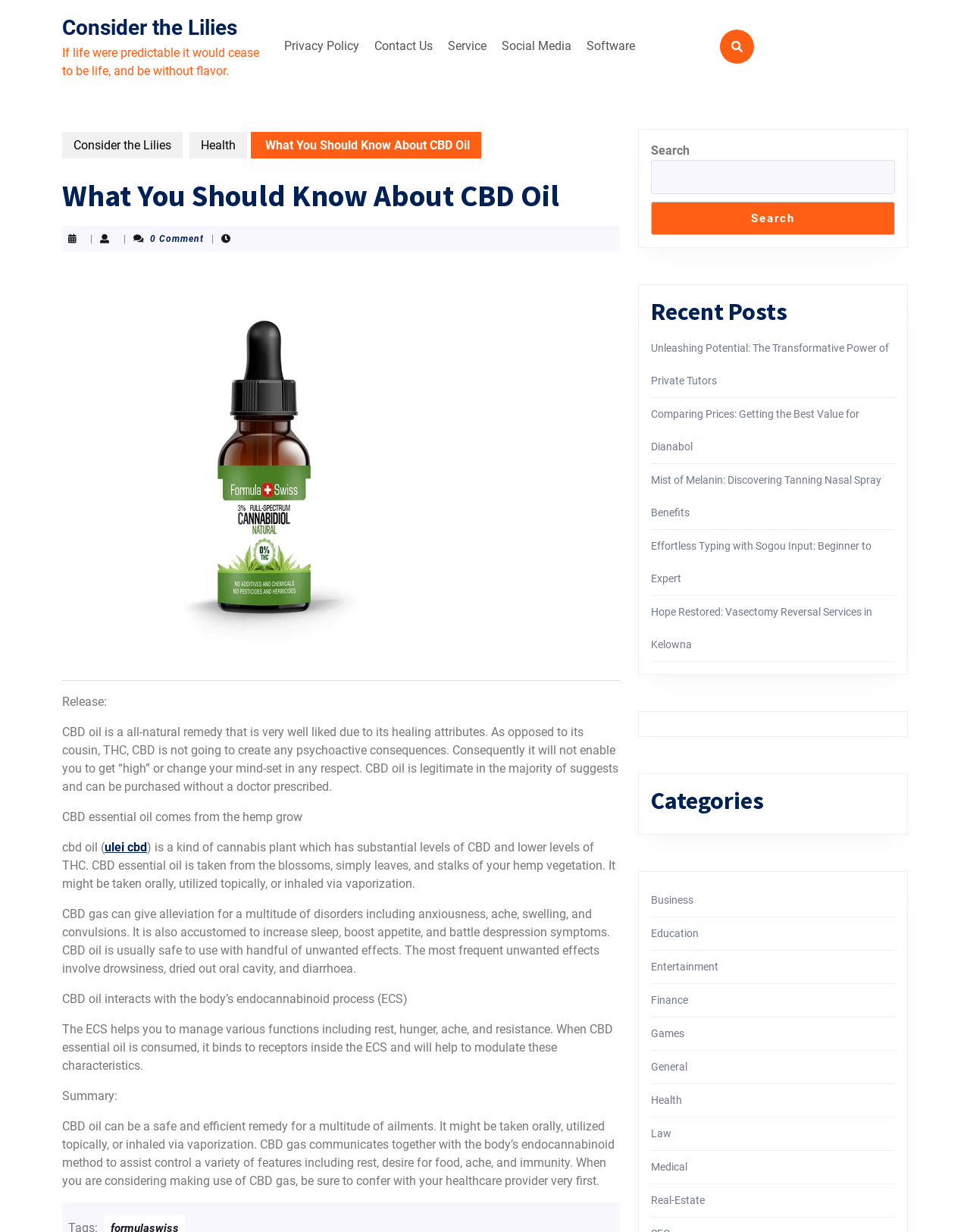What is the purpose of CBD Oil?
Please respond to the question with a detailed and well-explained answer.

According to the webpage, CBD Oil can provide relief from various disorders including anxiety, pain, inflammation, and convulsions, and it is also used to improve sleep, increase appetite, and combat depression.